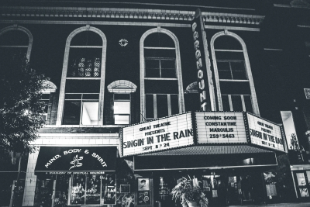Review the image closely and give a comprehensive answer to the question: What classic film is being shown?

The classic film being shown can be identified by reading the marquee, which highlights the upcoming showings of 'Singin' in the Rain'.